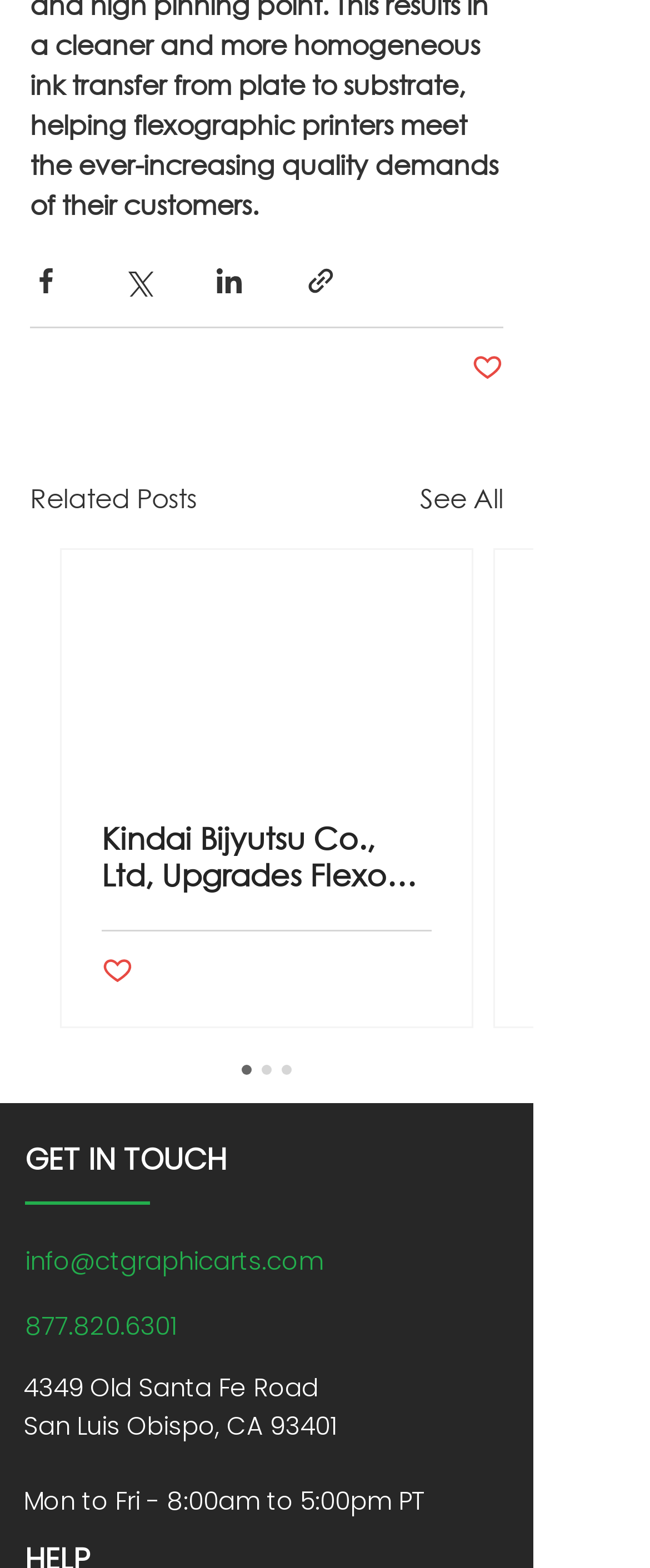Highlight the bounding box coordinates of the element you need to click to perform the following instruction: "See all related posts."

[0.646, 0.305, 0.774, 0.33]